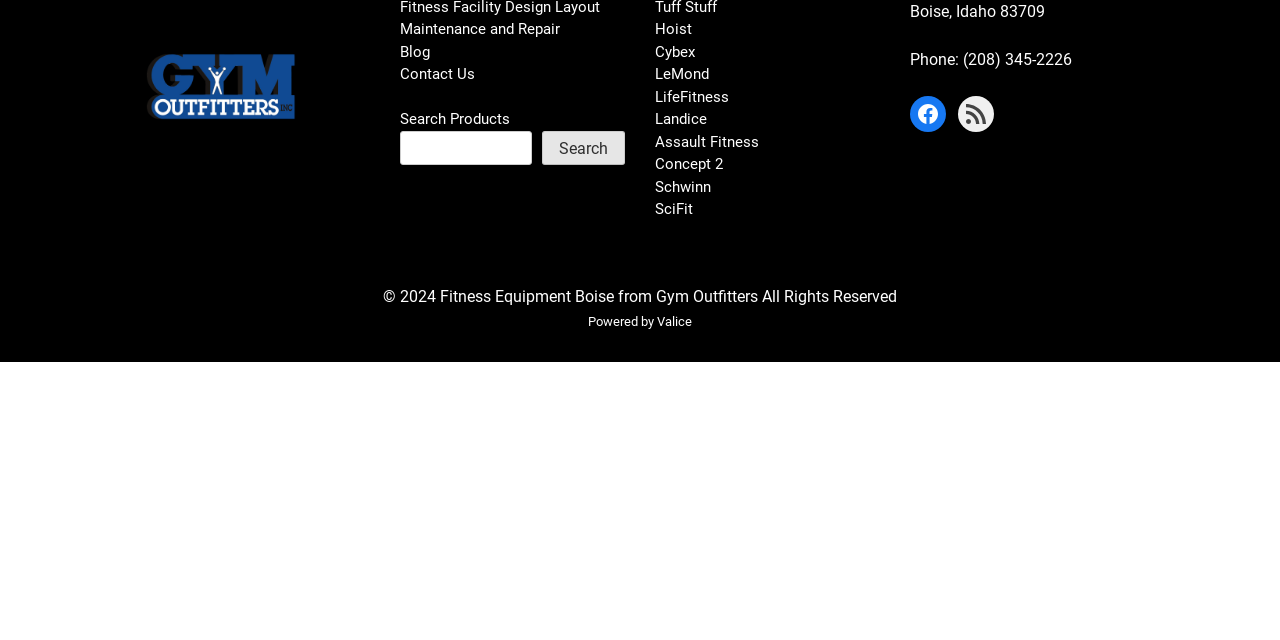Please provide the bounding box coordinates for the UI element as described: "RSS Feed". The coordinates must be four floats between 0 and 1, represented as [left, top, right, bottom].

[0.748, 0.15, 0.776, 0.206]